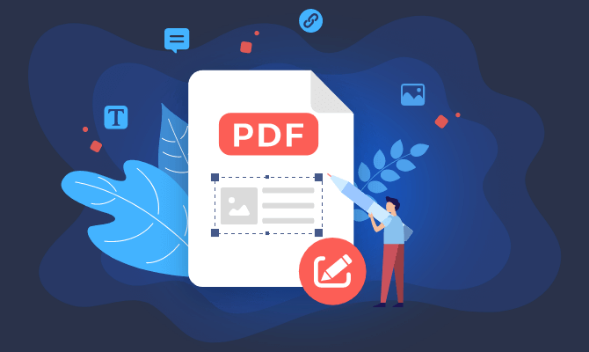Elaborate on the details you observe in the image.

The image illustrates a creative representation of PDF editing, featuring a prominently displayed document labeled "PDF." A user is depicted actively editing the content, highlighted by a selection box and an editing tool, symbolizing efficiency in modifying PDF files. Surrounding the central document are various icons representing tools such as text, image, and annotation features, showcasing the versatile functionalities commonly associated with PDF editing software. The background incorporates soft, flowing shapes in blue tones, enhancing the modern and user-friendly theme of digital document management. This visual effectively conveys the ease and accessibility of editing PDF files, aligning with the theme of the accompanying article, "2 Free Ways to Mirror a PDF Without Effort."